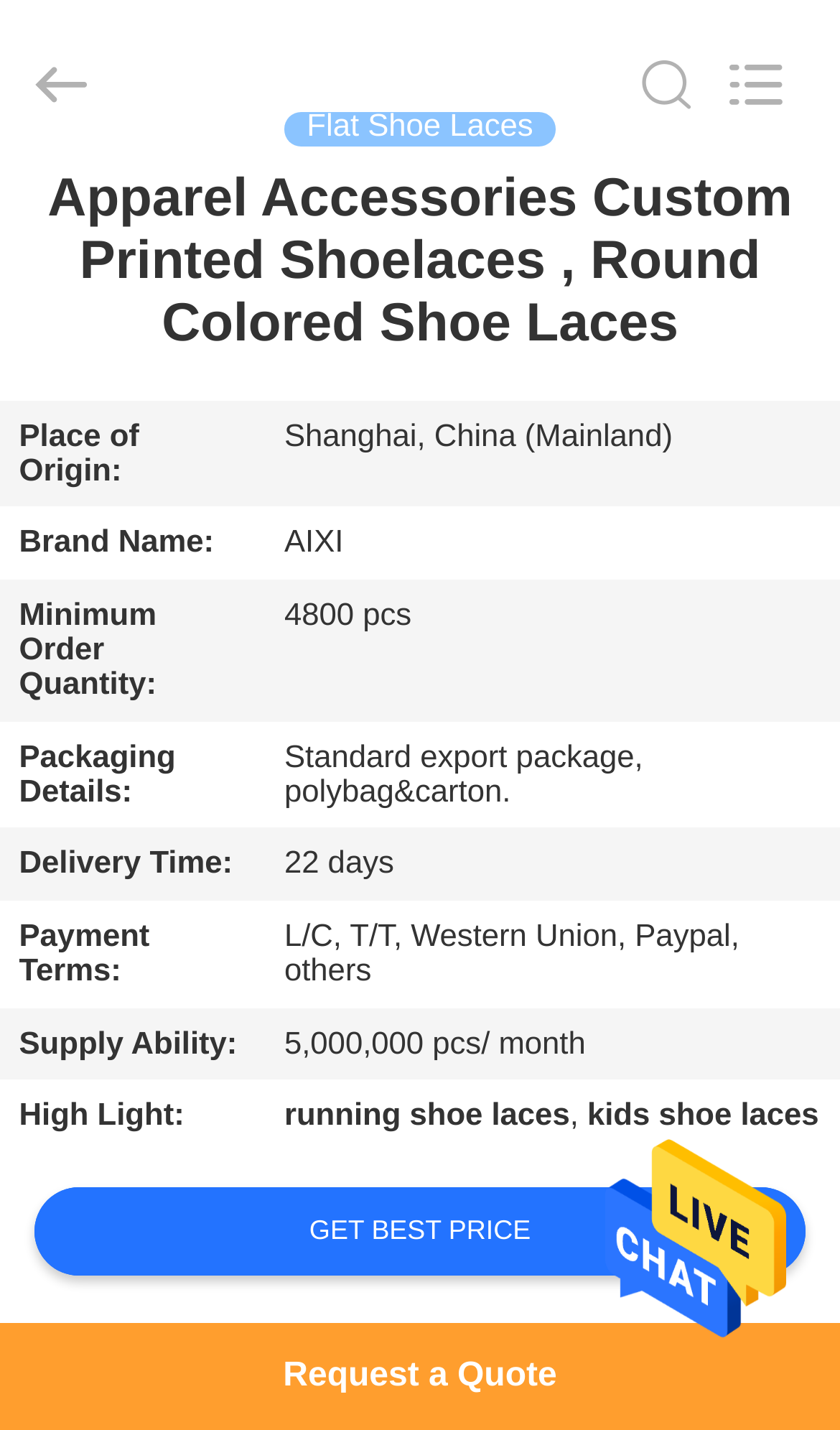Determine the bounding box coordinates of the clickable region to follow the instruction: "Go to HOME page".

[0.0, 0.118, 0.192, 0.16]